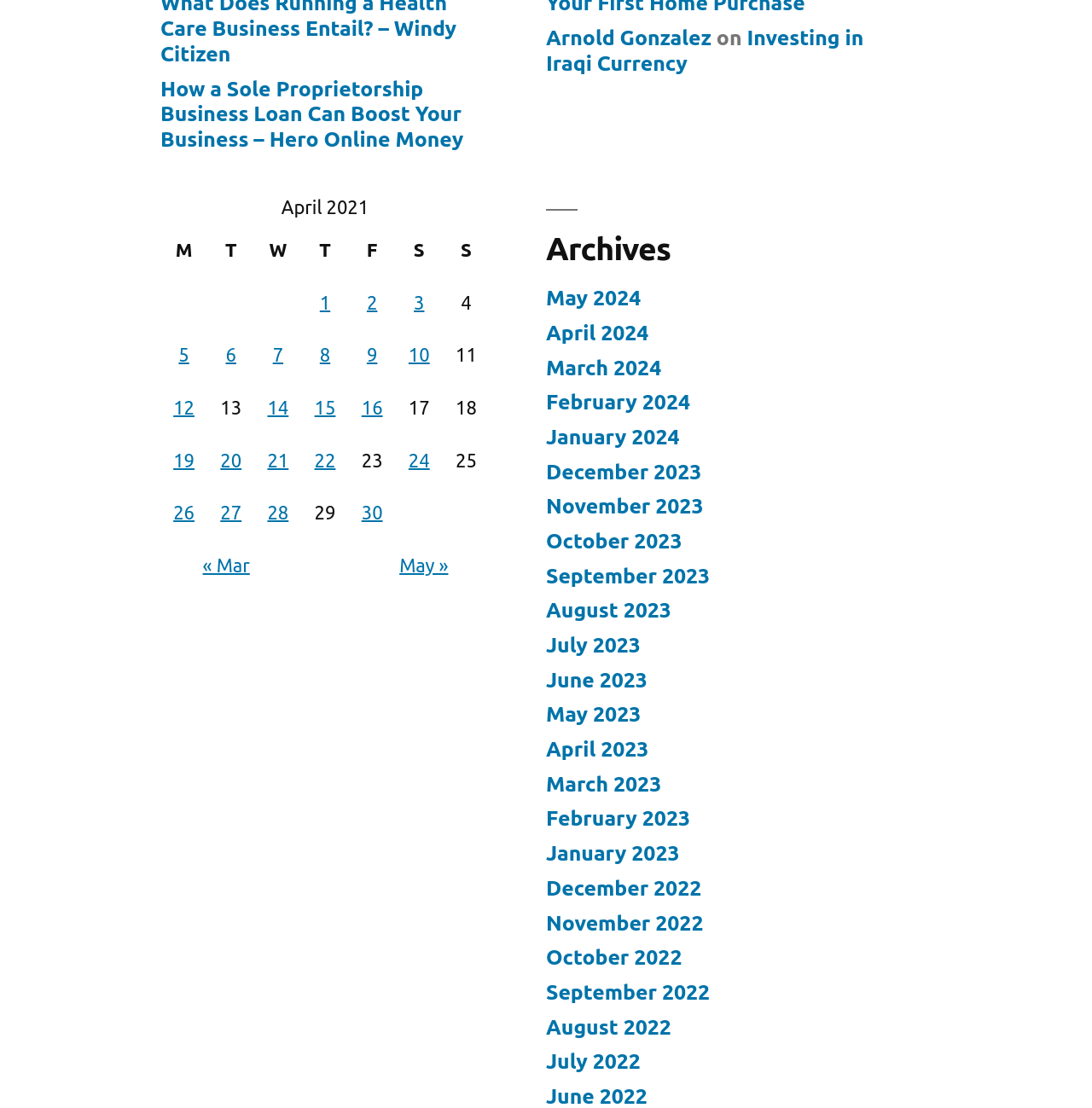Find the bounding box coordinates for the UI element that matches this description: "Investing in Iraqi Currency".

[0.5, 0.023, 0.791, 0.068]